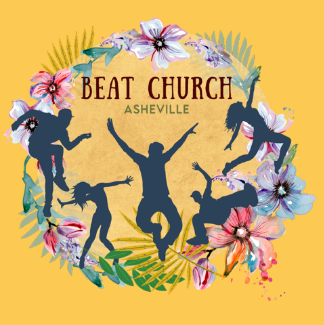Provide a comprehensive description of the image.

The image showcases a vibrant and artistic design for "Beat Church Asheville." At its center are silhouetted figures in dynamic dance poses, representing the energy and movement typical of ecstatic dance events. Surrounding the figures is a colorful floral border, adorned with lush greenery and bright flowers, adding a lively and inviting touch. The text "BEAT CHURCH" is prominently displayed at the top in bold letters, with "ASHEVILLE" below it, emphasizing the name of this unique dance gathering. The overall warm yellow background enhances the festive and joyous atmosphere, inviting participants to immerse themselves in the experience of music and community at the event.